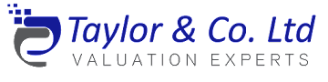Offer an in-depth caption that covers the entire scene depicted in the image.

The image features the logo of Taylor & Co. Ltd, a company specializing in valuation services. The logo prominently displays the name "Taylor & Co. Ltd" in bold blue font, conveying professionalism and expertise. Beneath the company name, the phrase "VALUATION EXPERTS" is presented in a sleek, modern style, emphasizing the firm's specialization in high-quality valuation services. The design is enhanced by a stylized graphic element, adding a contemporary touch. This logo represents a company committed to providing professional valuation services both in Britain and internationally.